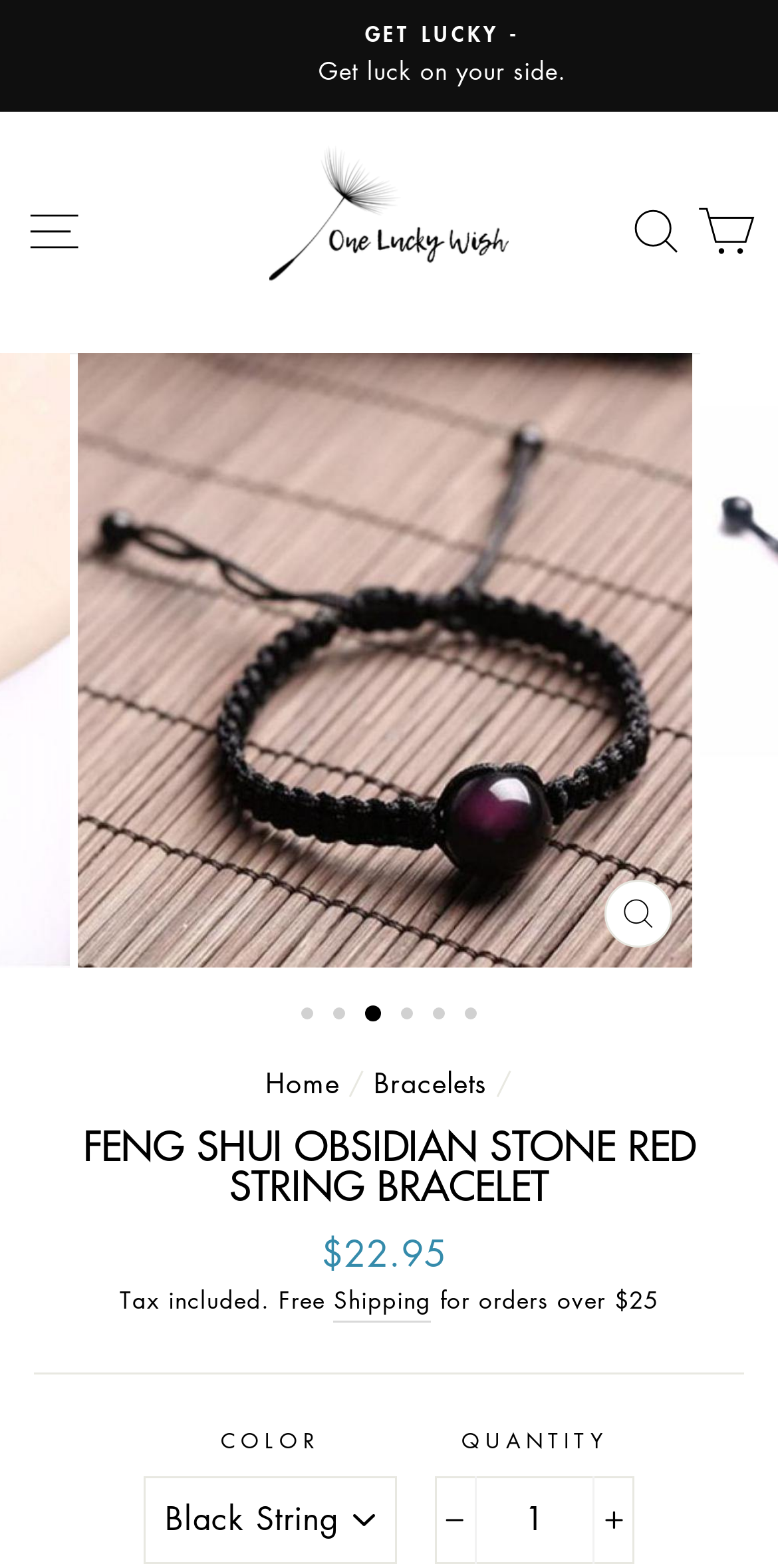Please locate the bounding box coordinates of the element's region that needs to be clicked to follow the instruction: "View the 'One Lucky Wish Jewelry and Accessories' page". The bounding box coordinates should be provided as four float numbers between 0 and 1, i.e., [left, top, right, bottom].

[0.346, 0.092, 0.654, 0.204]